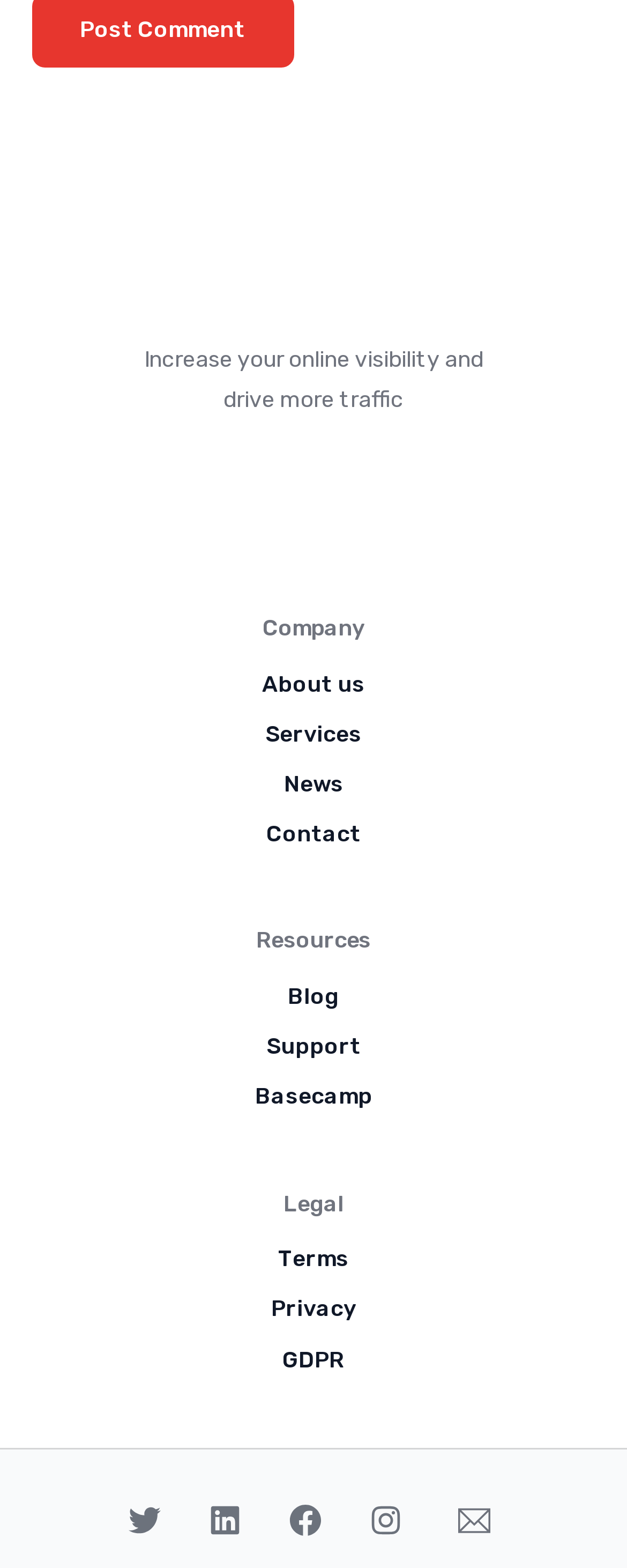Identify the bounding box coordinates of the section to be clicked to complete the task described by the following instruction: "Contact the company". The coordinates should be four float numbers between 0 and 1, formatted as [left, top, right, bottom].

[0.051, 0.519, 0.949, 0.545]